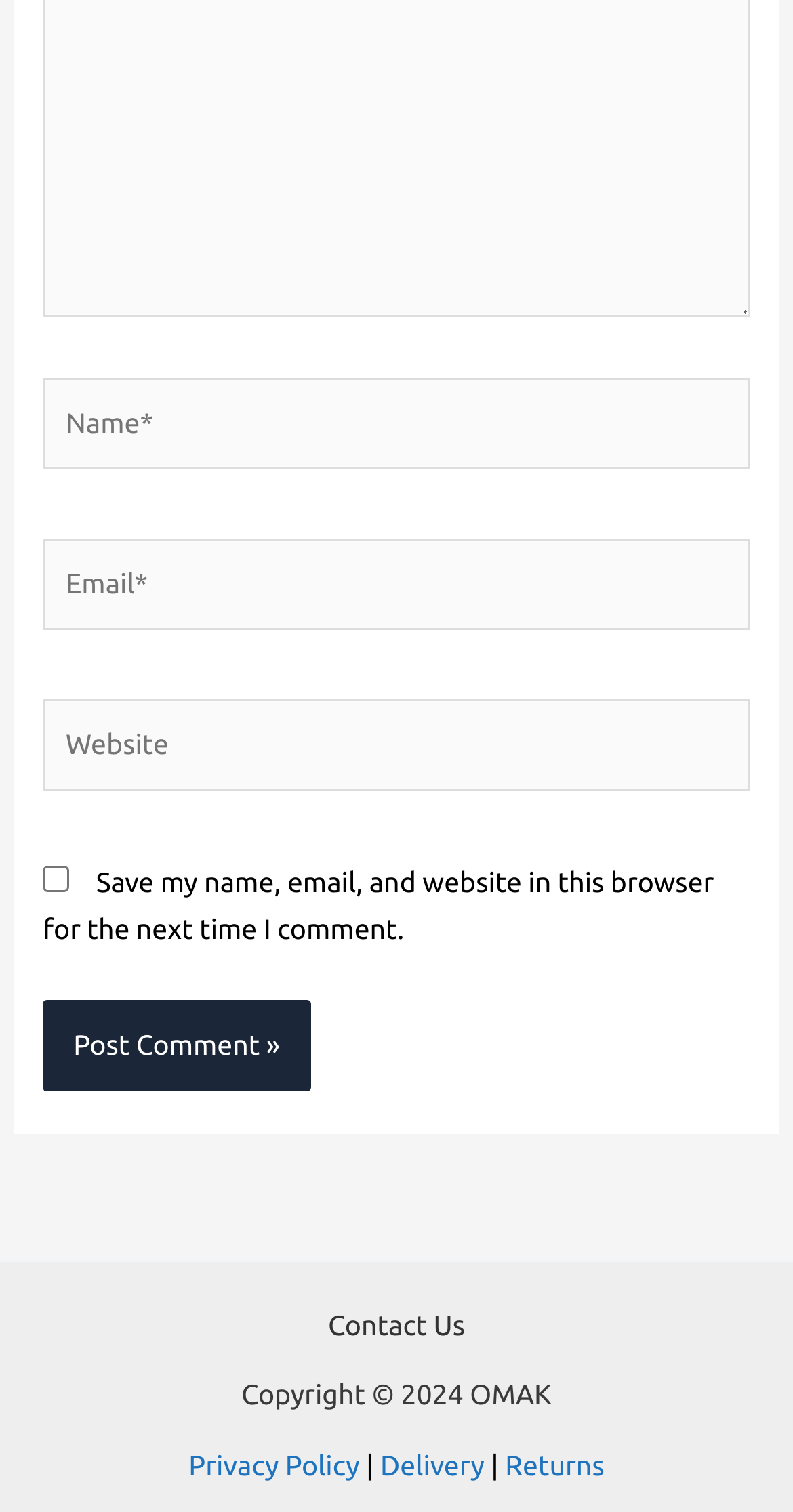Identify the bounding box coordinates for the element you need to click to achieve the following task: "Go to Social Media SEO". The coordinates must be four float values ranging from 0 to 1, formatted as [left, top, right, bottom].

None